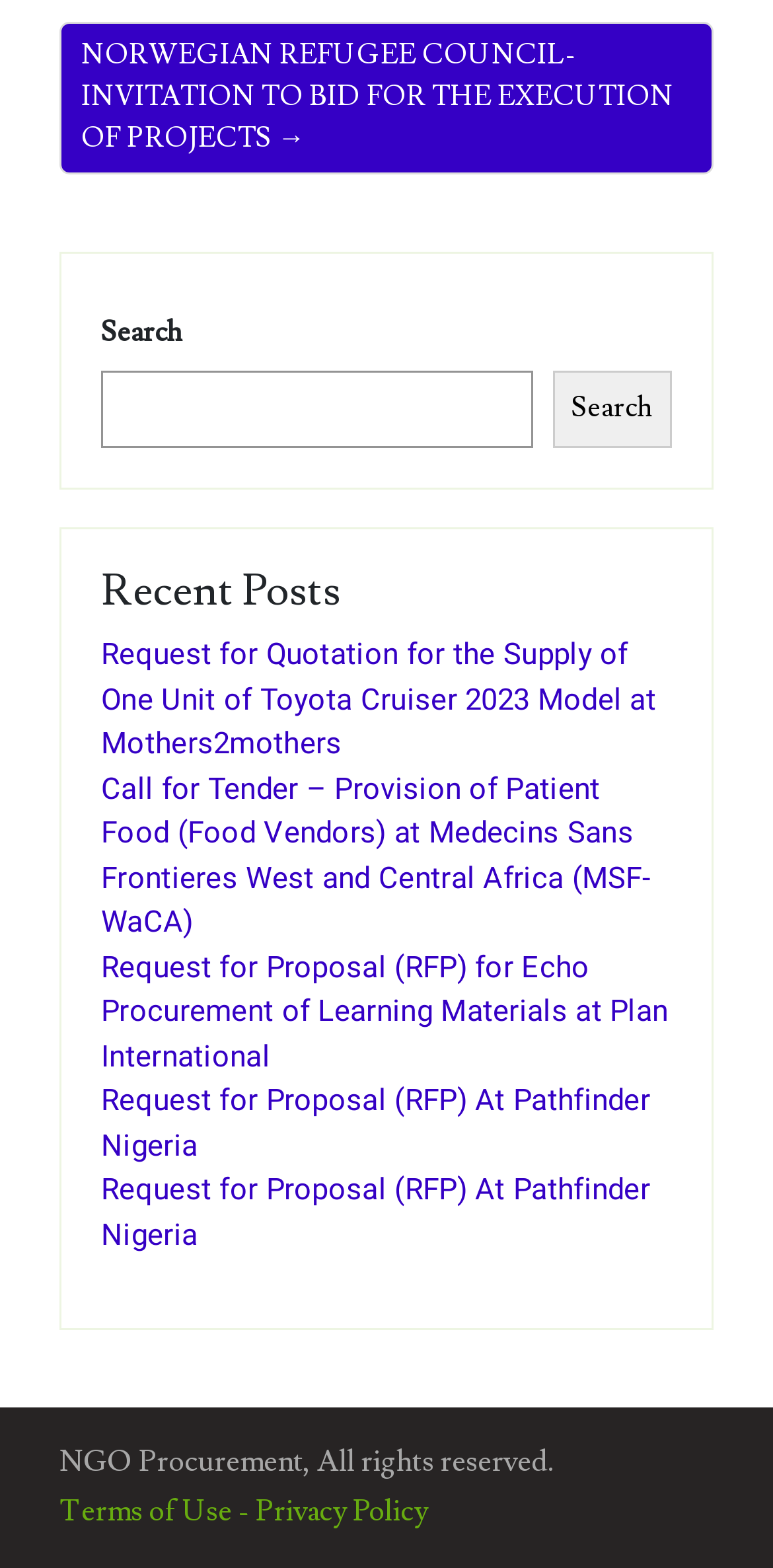Please give a short response to the question using one word or a phrase:
What is the purpose of the search box?

Search